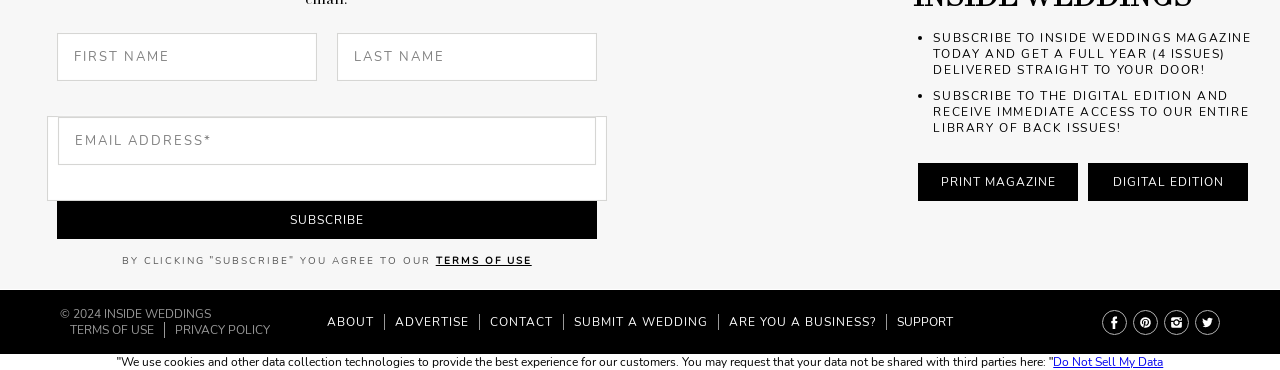Please provide a one-word or short phrase answer to the question:
What is the copyright year of Inside Weddings?

2024